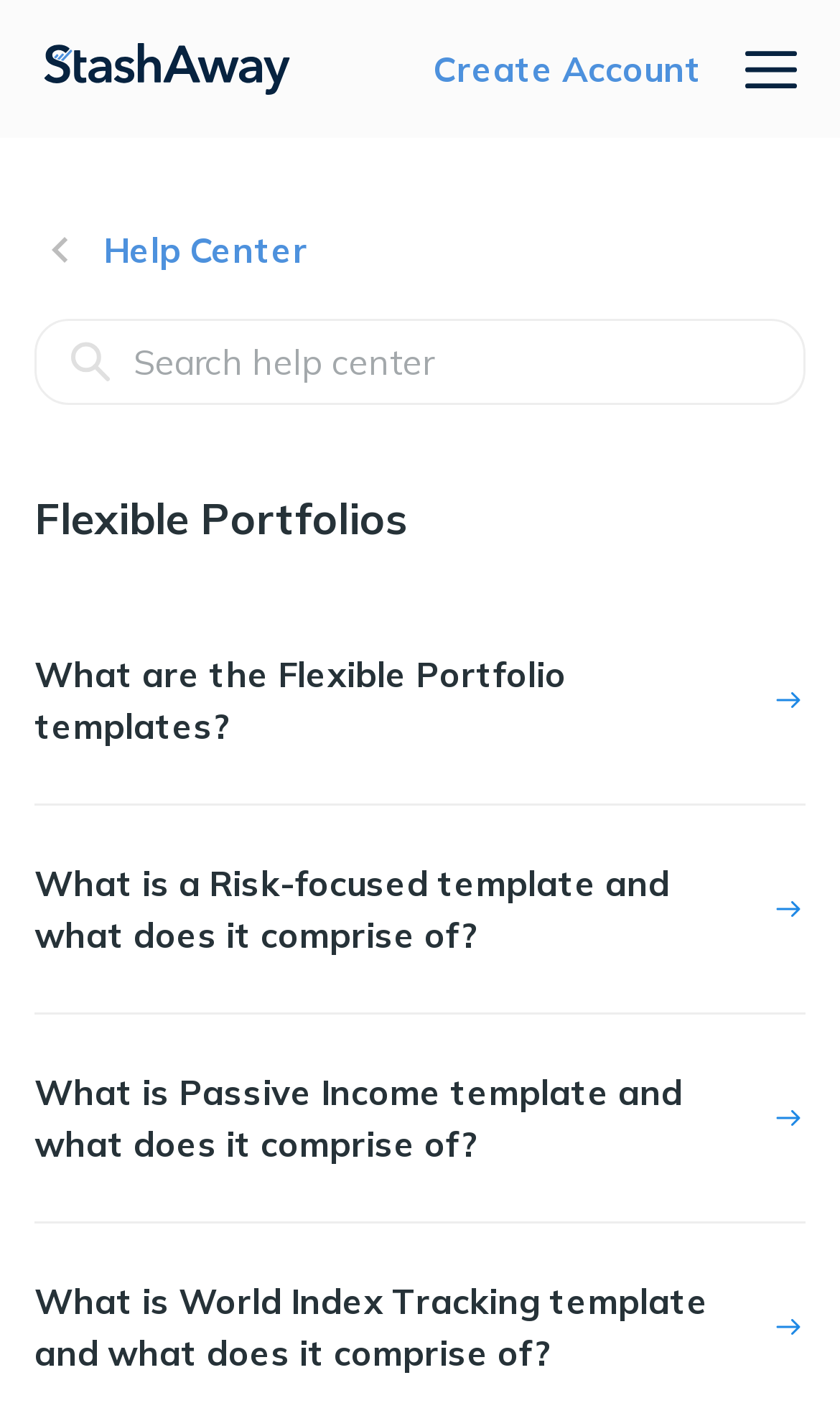Answer the question below with a single word or a brief phrase: 
What is the orientation of the separators?

Horizontal